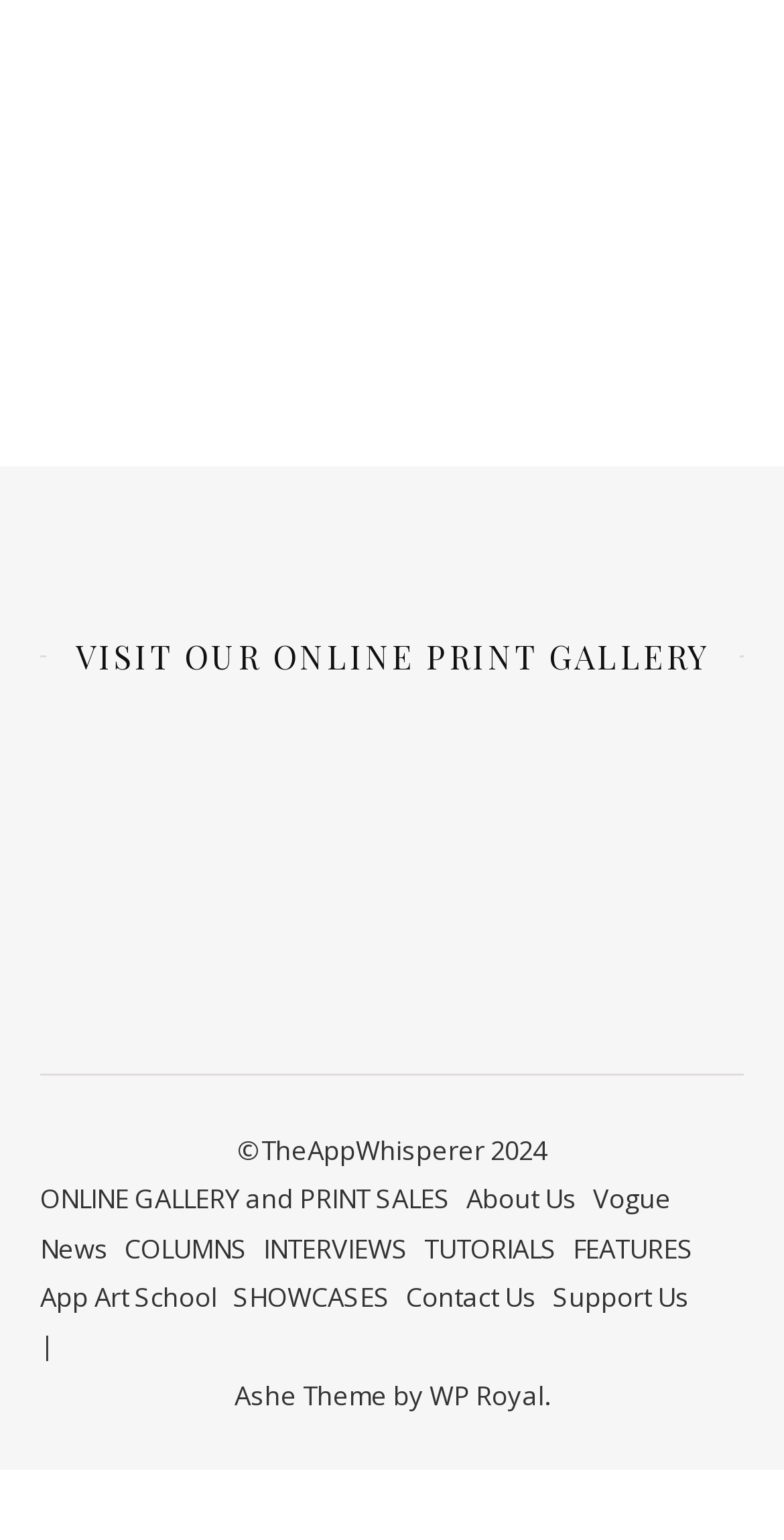What is the name of the online gallery?
Please give a detailed answer to the question using the information shown in the image.

The answer can be found by looking at the heading element on the webpage, which has the text 'VISIT OUR ONLINE PRINT GALLERY'.